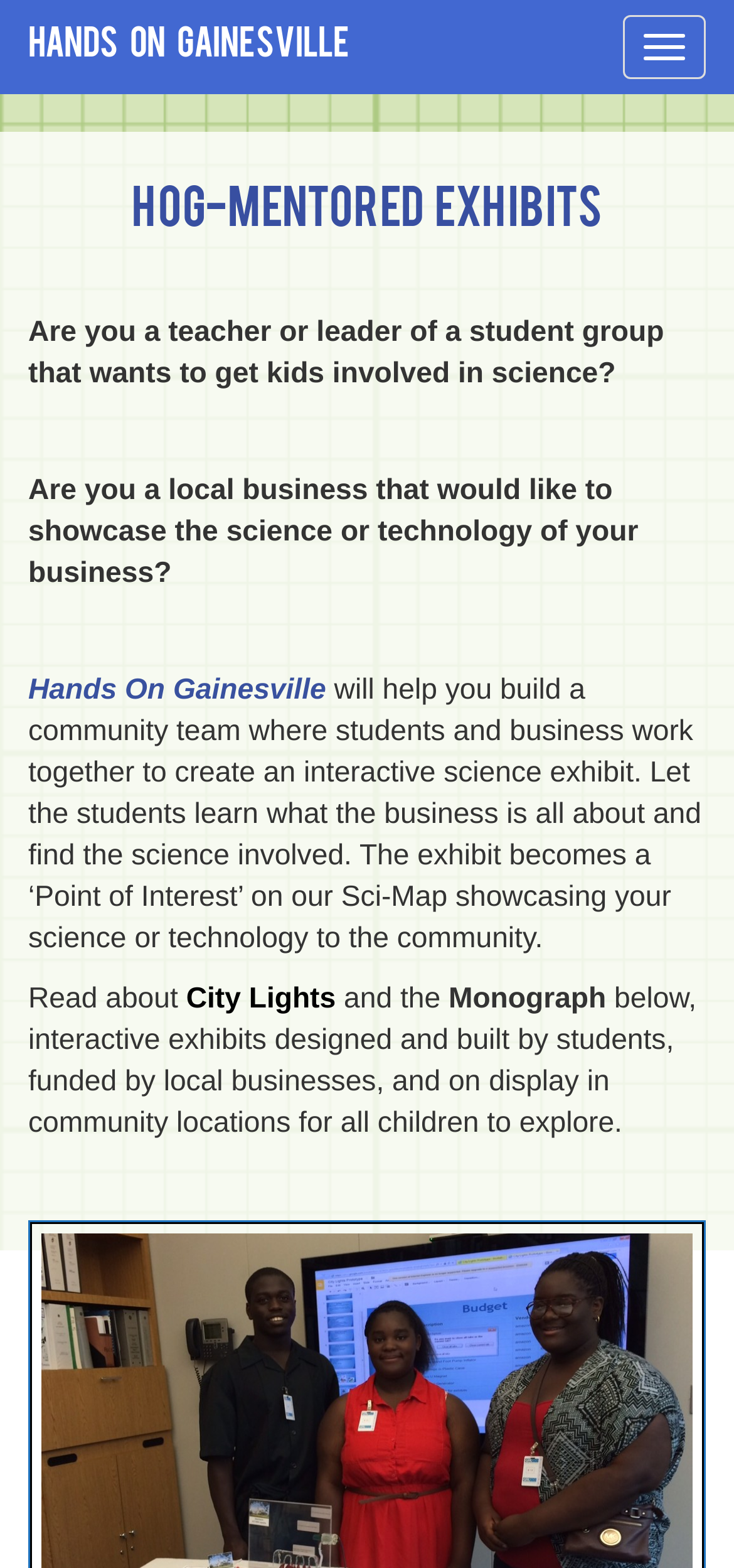Respond with a single word or phrase:
What is the goal of the interactive exhibits?

Let students learn about business science